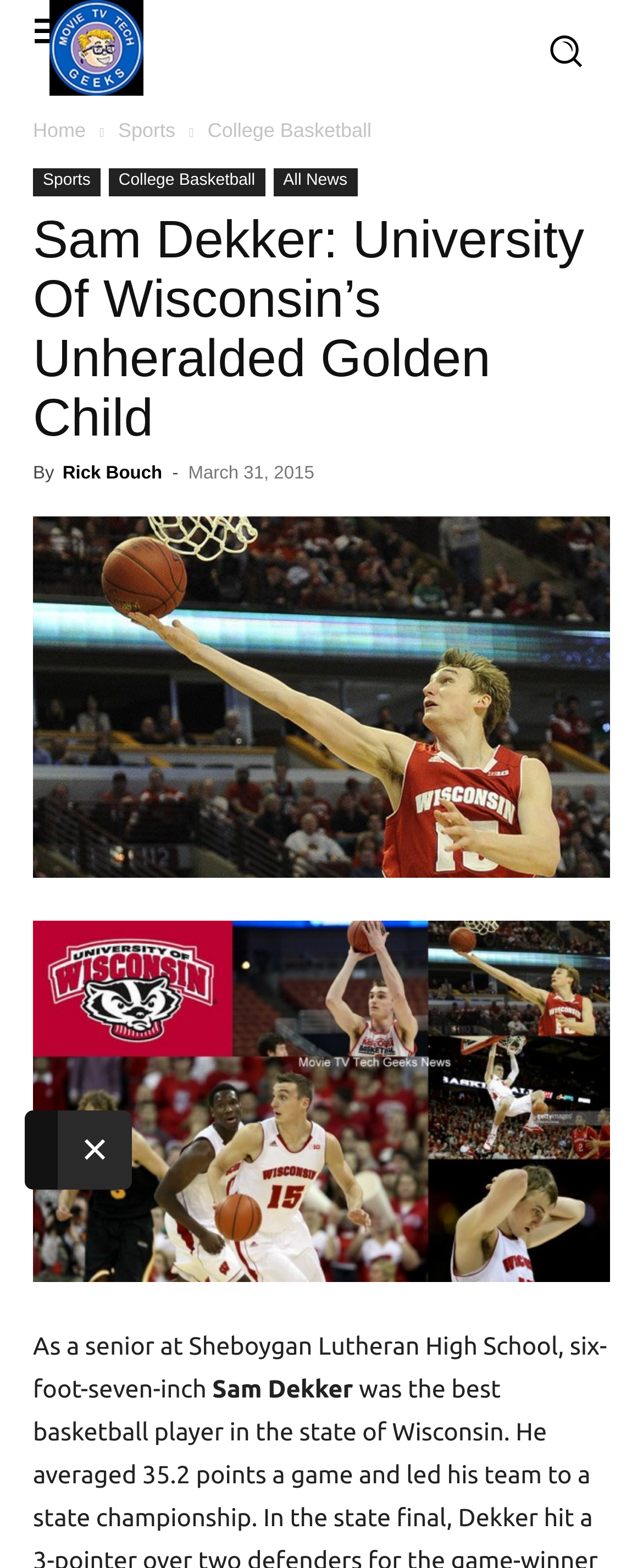What is the name of the author of the article?
Please use the image to provide a one-word or short phrase answer.

Rick Bouch